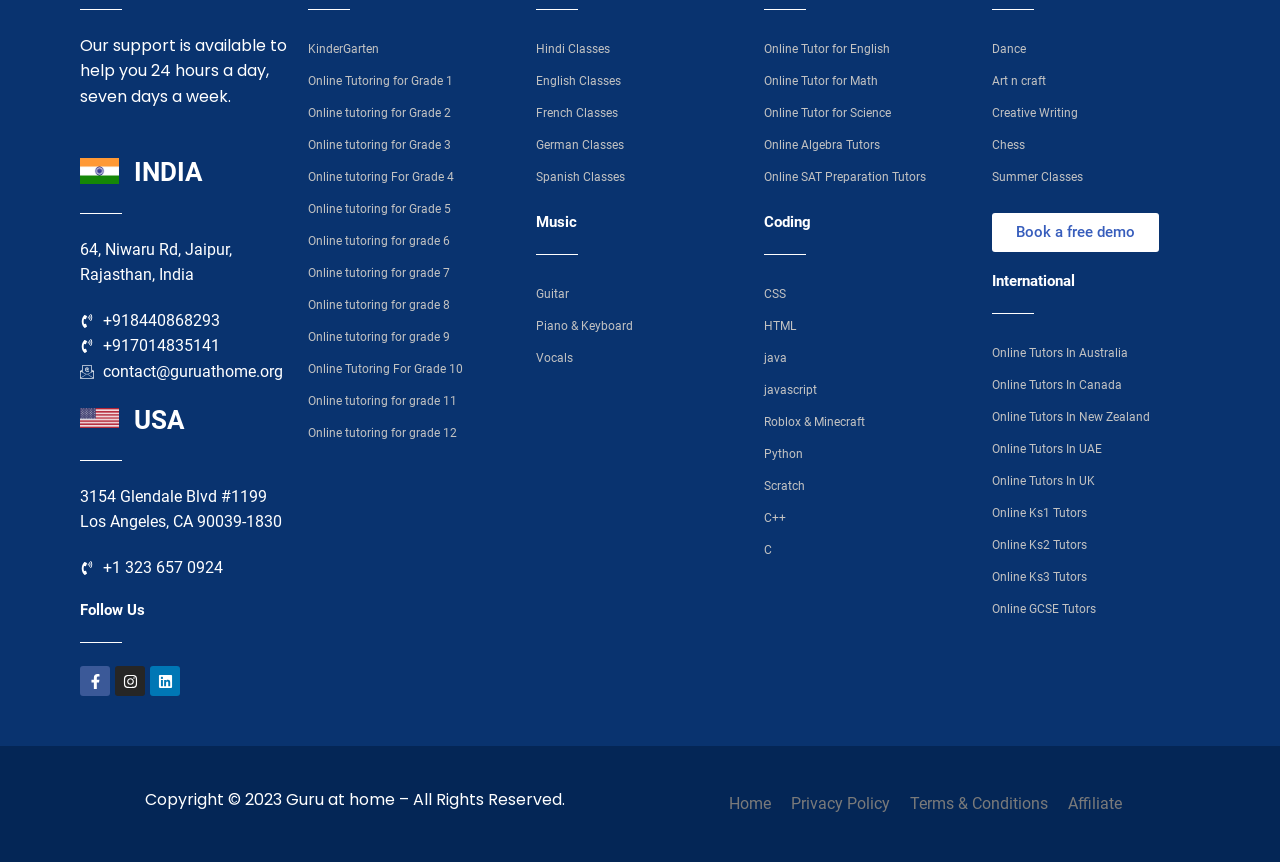Determine the bounding box coordinates of the clickable element necessary to fulfill the instruction: "Click the 'Book a free demo' button". Provide the coordinates as four float numbers within the 0 to 1 range, i.e., [left, top, right, bottom].

[0.775, 0.247, 0.905, 0.292]